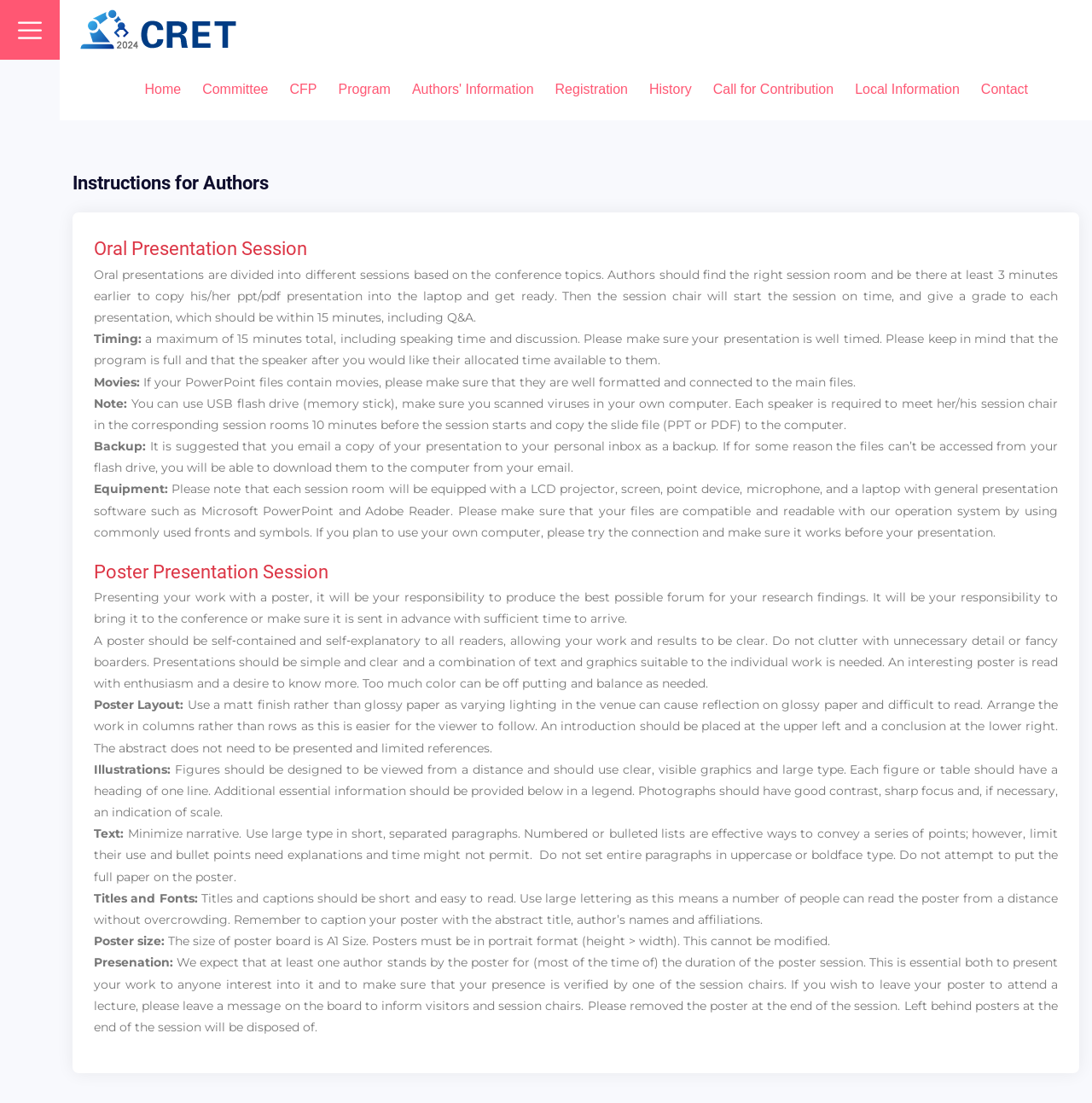Please identify the bounding box coordinates of the clickable region that I should interact with to perform the following instruction: "View the 'Instructions for Authors'". The coordinates should be expressed as four float numbers between 0 and 1, i.e., [left, top, right, bottom].

[0.066, 0.155, 0.246, 0.177]